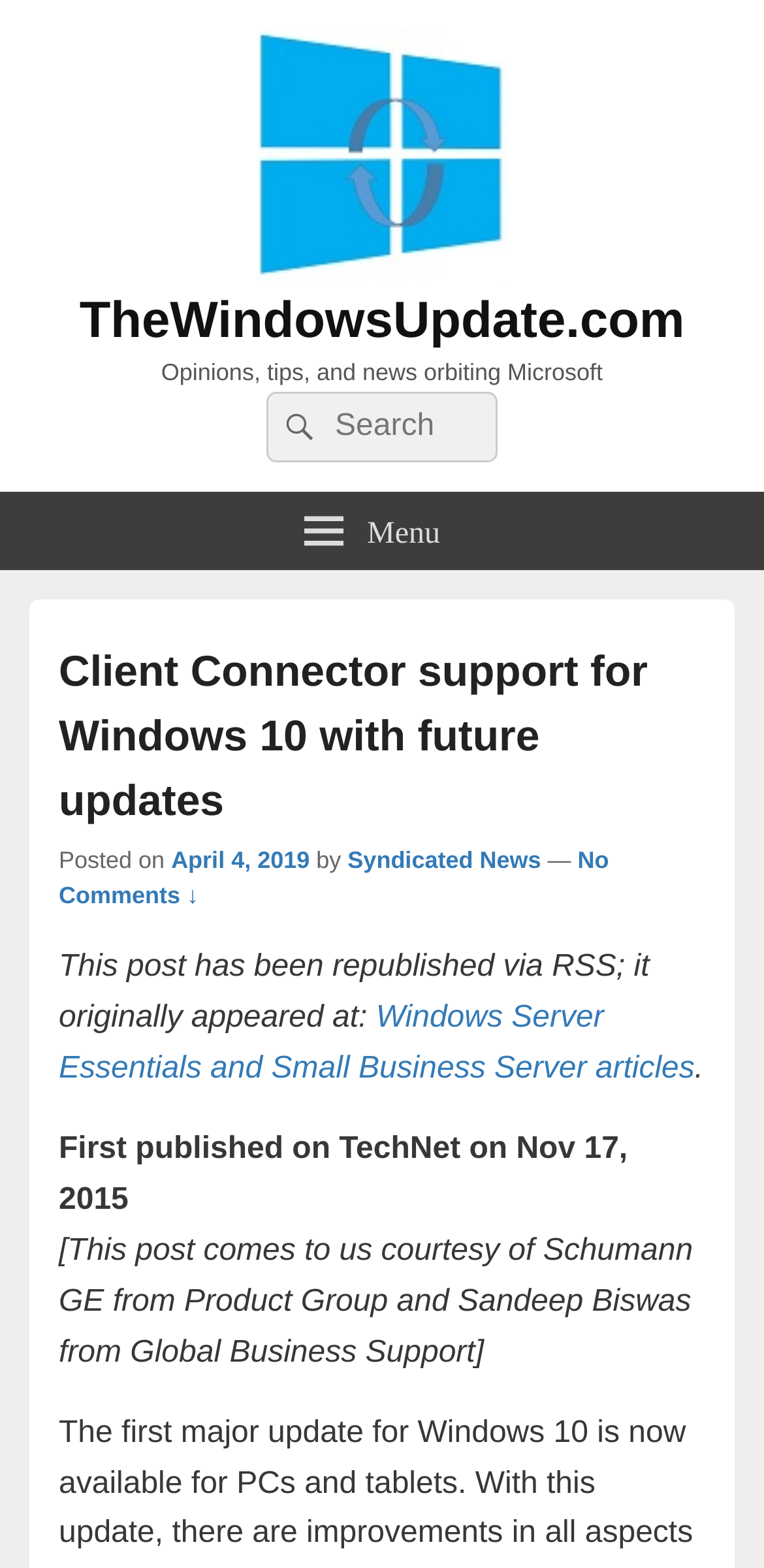Bounding box coordinates must be specified in the format (top-left x, top-left y, bottom-right x, bottom-right y). All values should be floating point numbers between 0 and 1. What are the bounding box coordinates of the UI element described as: Syndicated News

[0.455, 0.54, 0.708, 0.558]